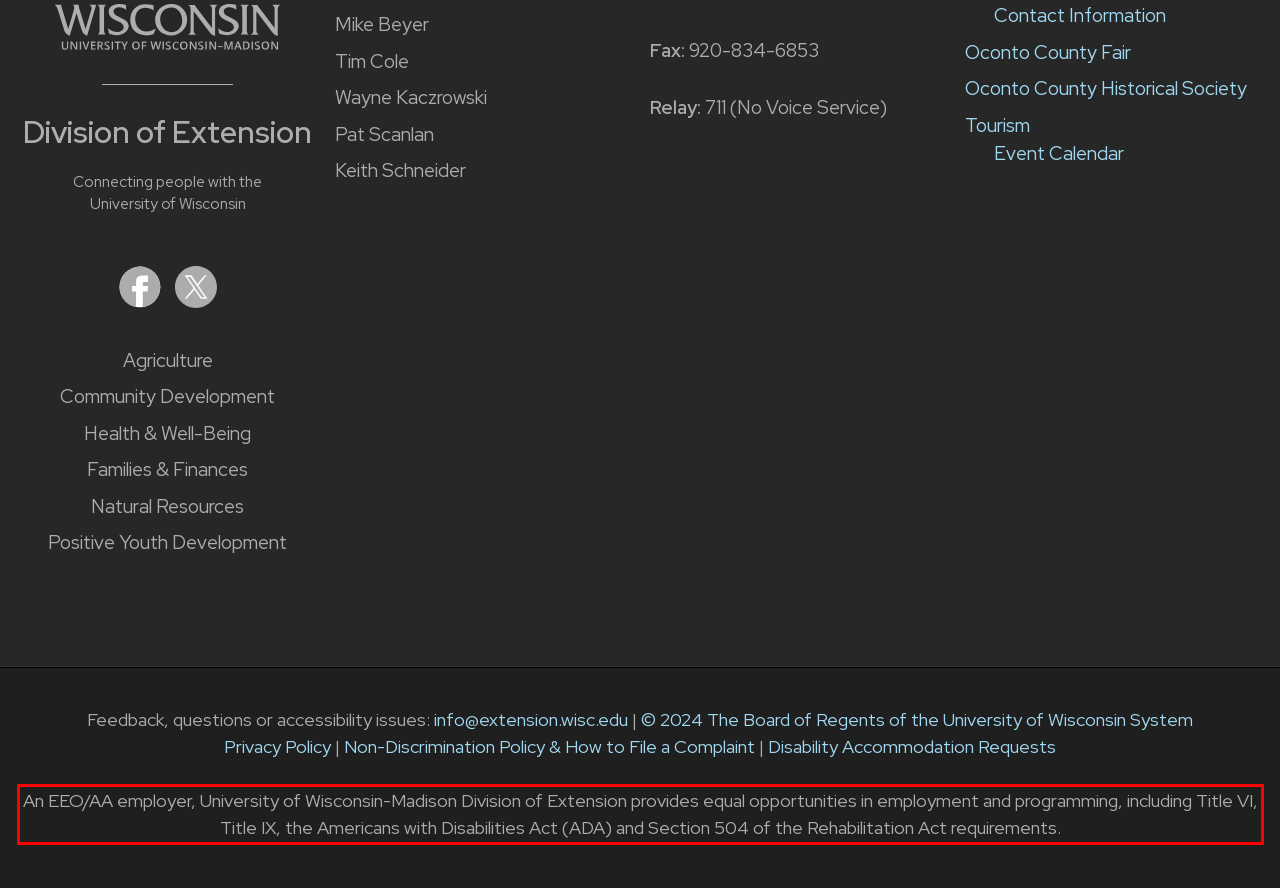You are provided with a webpage screenshot that includes a red rectangle bounding box. Extract the text content from within the bounding box using OCR.

An EEO/AA employer, University of Wisconsin-Madison Division of Extension provides equal opportunities in employment and programming, including Title VI, Title IX, the Americans with Disabilities Act (ADA) and Section 504 of the Rehabilitation Act requirements.